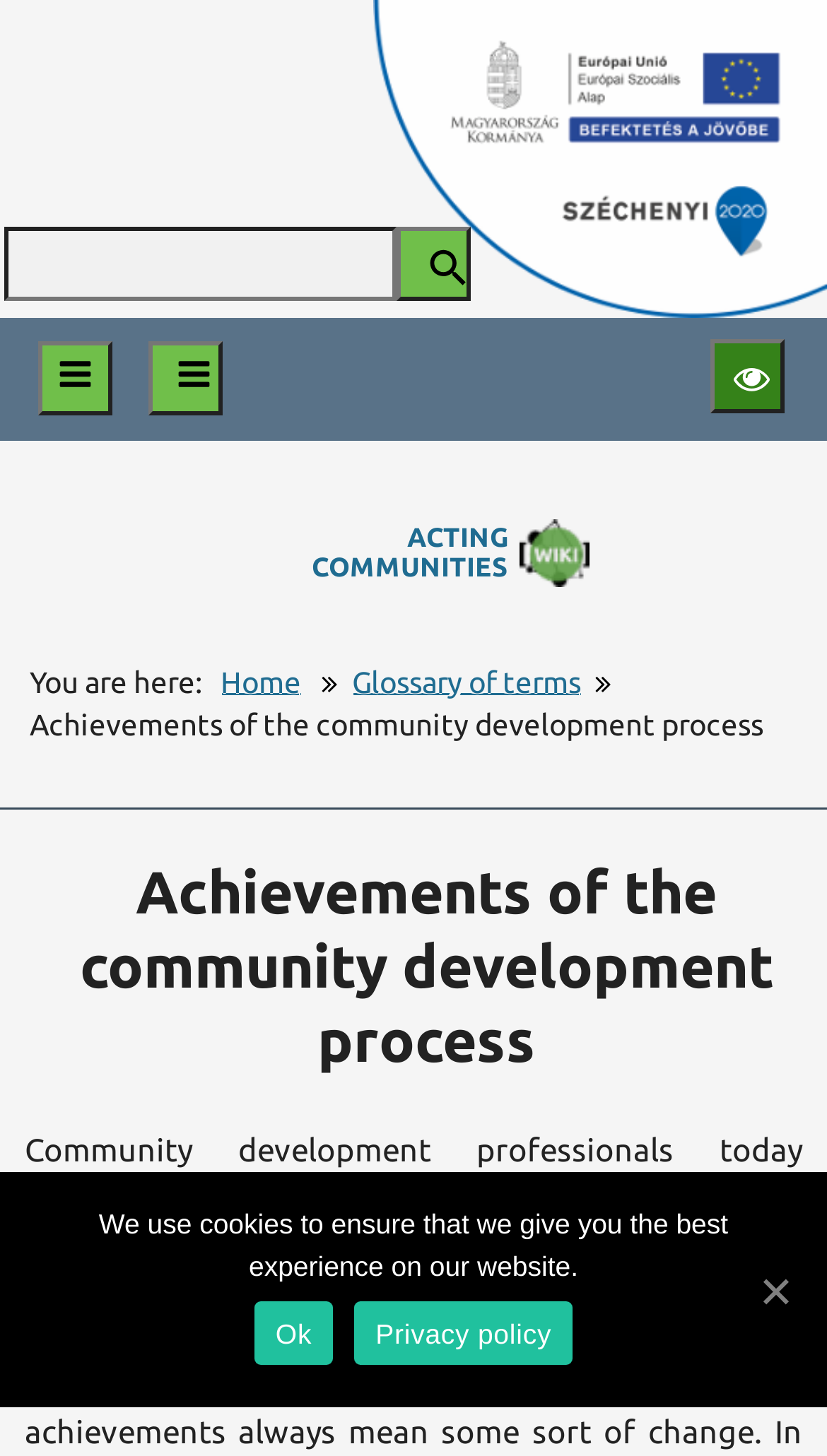Please provide a one-word or short phrase answer to the question:
How many buttons are in the top navigation bar?

3